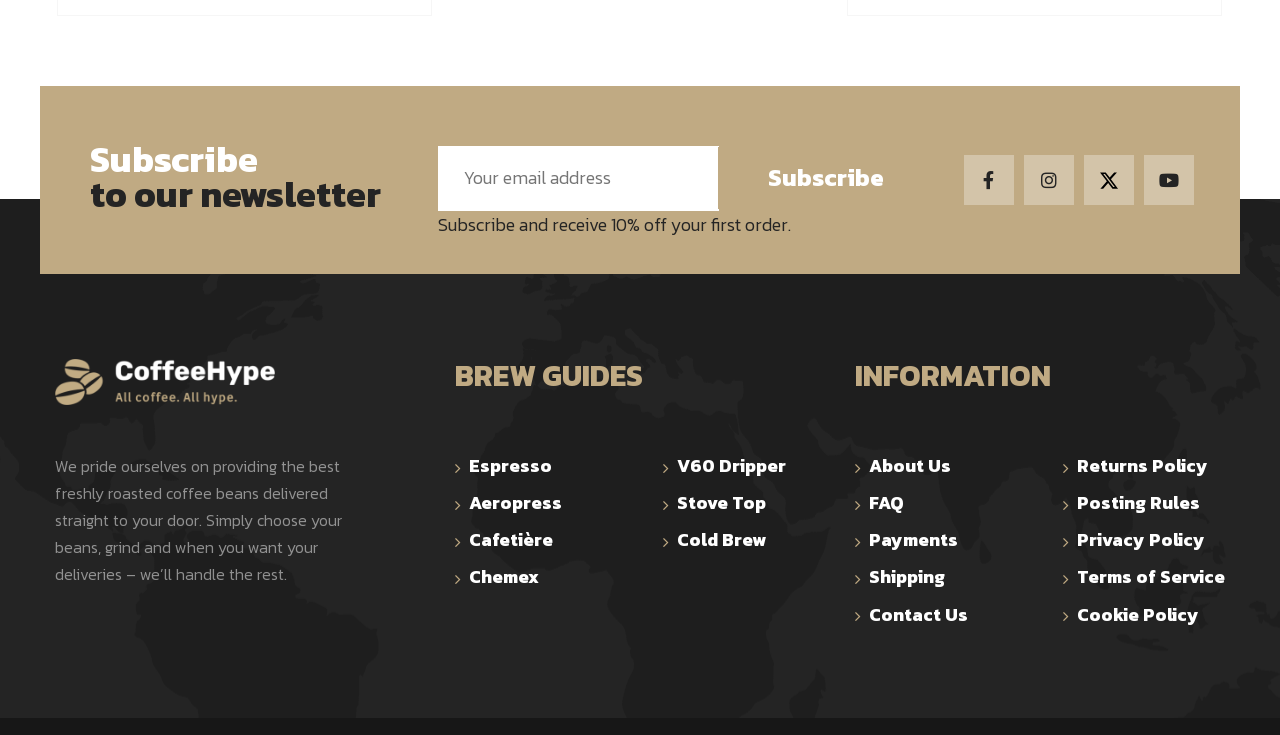What is the purpose of the links under 'BREW GUIDES'? Please answer the question using a single word or phrase based on the image.

Coffee brewing guides